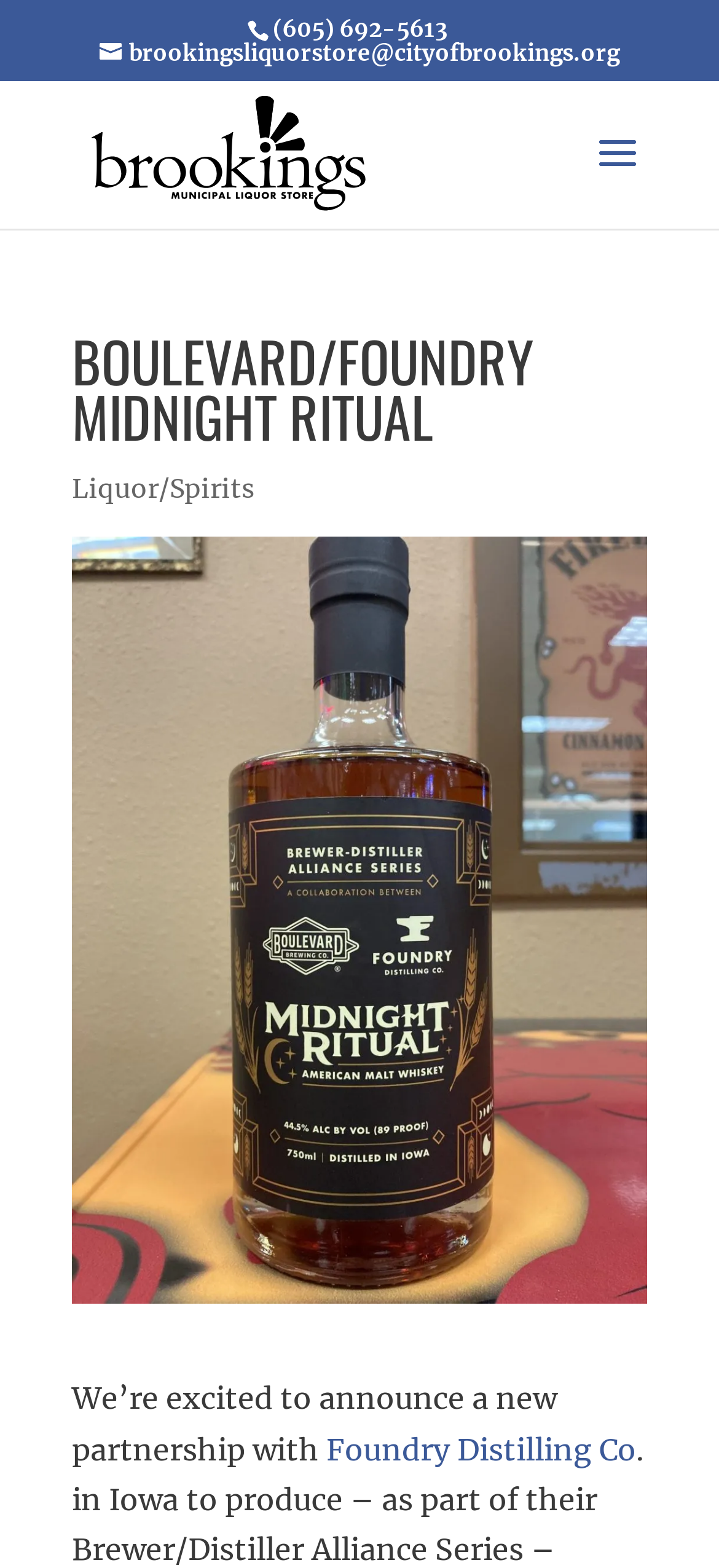What is the name of the distilling company mentioned?
Please provide a full and detailed response to the question.

I found the name of the distilling company by looking at the link element with the bounding box coordinates [0.454, 0.912, 0.885, 0.936], which contains the text 'Foundry Distilling Co'.